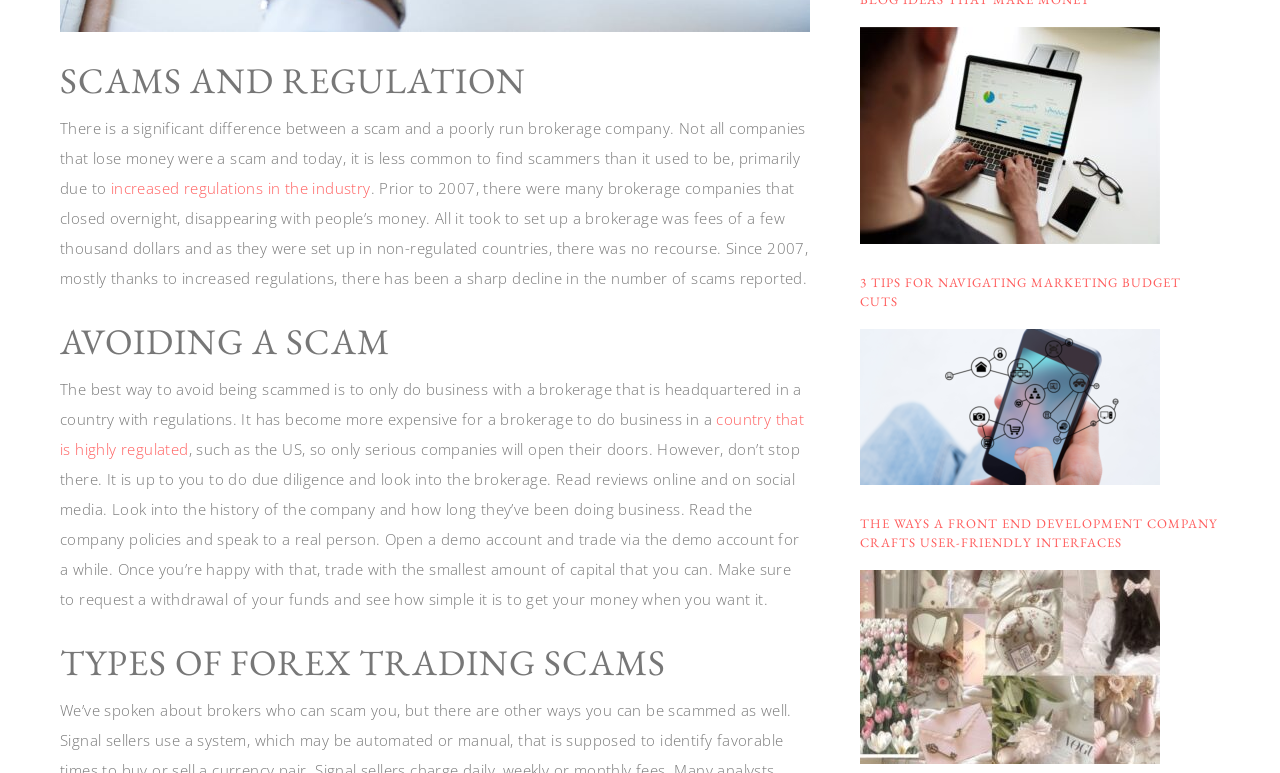Respond with a single word or phrase for the following question: 
What is recommended to avoid being scammed?

Do business with regulated brokerage